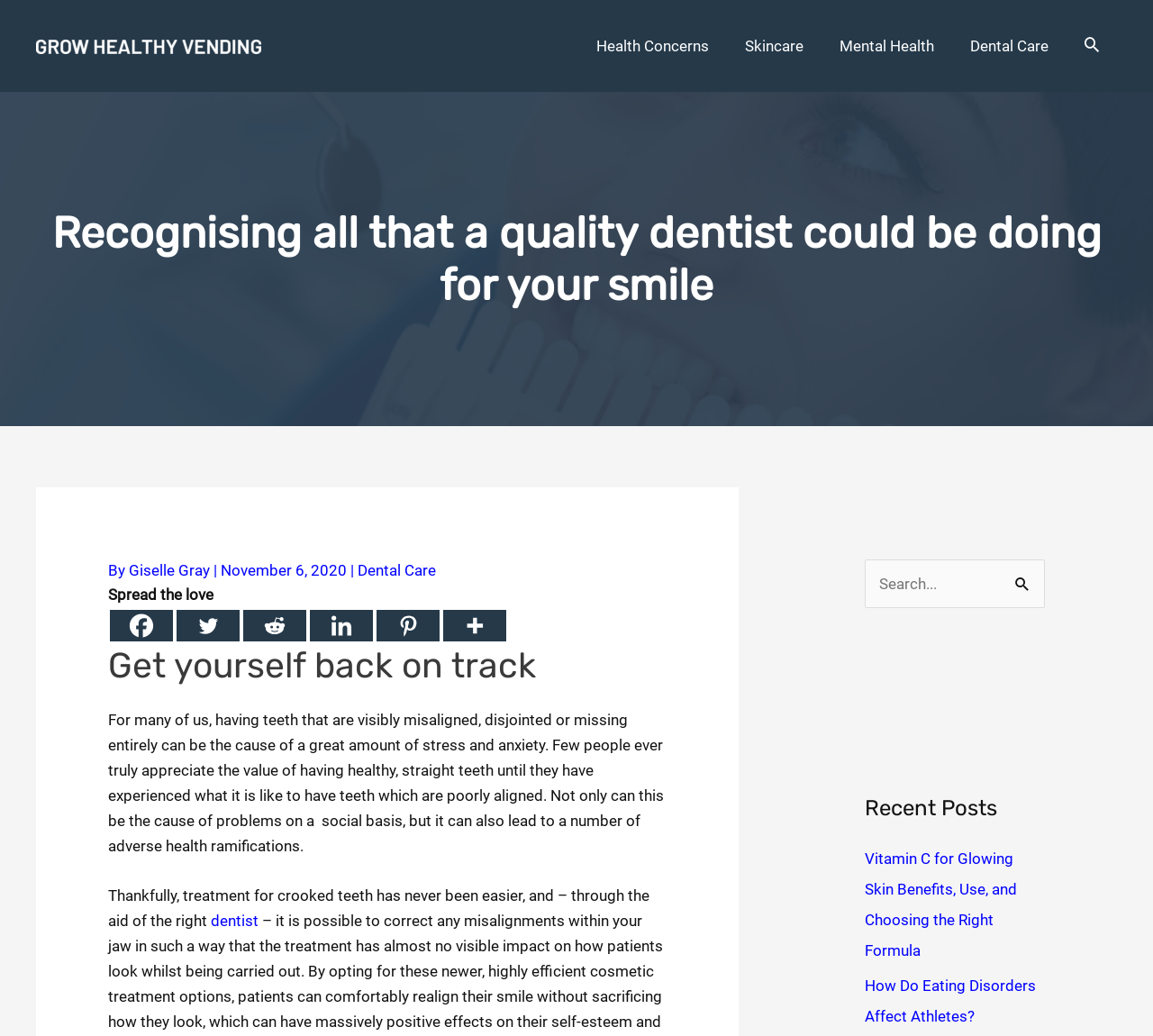Describe every aspect of the webpage comprehensively.

This webpage appears to be a blog or article page focused on dental care and health. At the top left, there is a header logo, and to its right, a navigation menu with four links: "Health Concerns", "Skincare", "Mental Health", and "Dental Care". On the top right, there is a search icon link.

Below the navigation menu, there is a large image of a woman getting dental work done, which takes up most of the width of the page. Above this image, there is a heading that reads "Recognising all that a quality dentist could be doing for your smile". This heading is followed by a subheading with the author's name, "Giselle Gray", and the date "November 6, 2020". There are also social media links to share the article.

The main content of the page starts with a heading "Get yourself back on track", followed by a paragraph of text that discusses the importance of having healthy, straight teeth. The text explains how misaligned or missing teeth can cause stress, anxiety, and health problems. The paragraph is followed by another section of text that discusses the ease of treatment for crooked teeth with the help of a dentist.

On the right side of the page, there is a complementary section with a search bar and a heading "Recent Posts". Below the search bar, there are two links to recent articles, one about vitamin C for glowing skin and another about eating disorders affecting athletes.